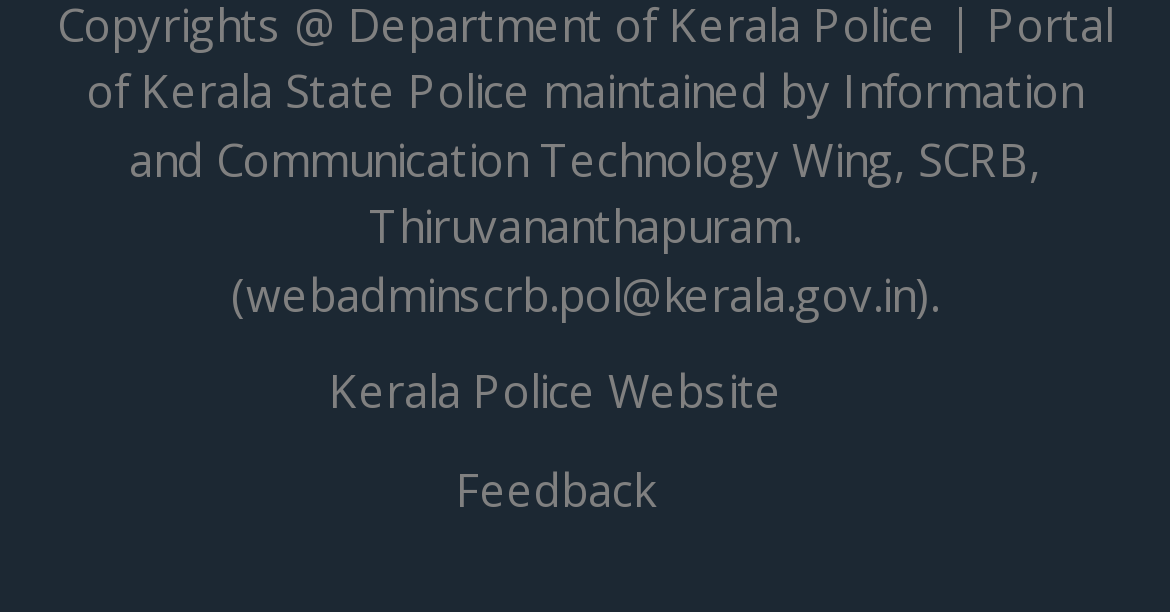How many links are there in total?
Answer the question with a single word or phrase derived from the image.

7